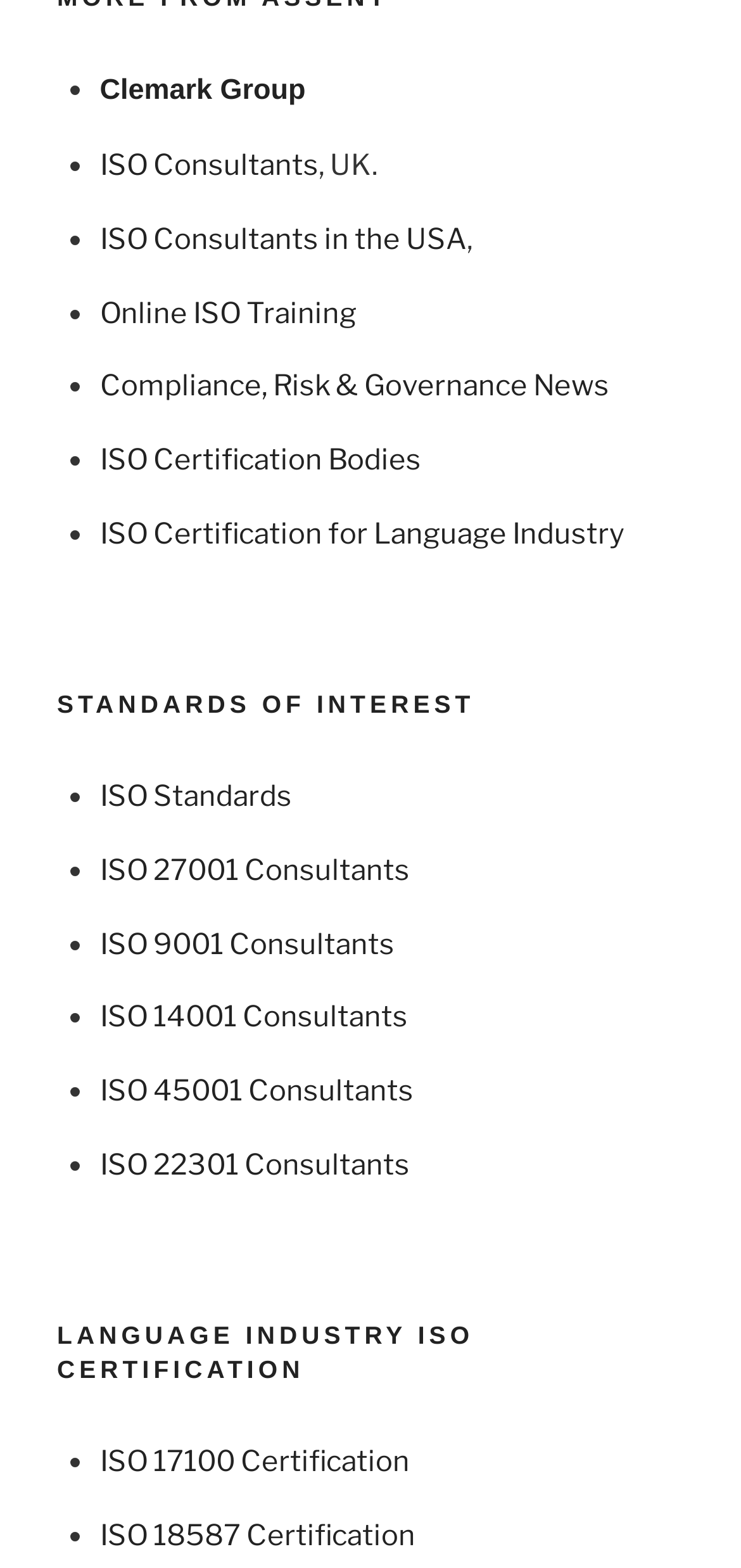Utilize the details in the image to give a detailed response to the question: What is the name of the standard mentioned after ISO 27001?

The webpage has a list of links to ISO standards, and ISO 9001 is mentioned after ISO 27001, which suggests that it is the next standard in the list.